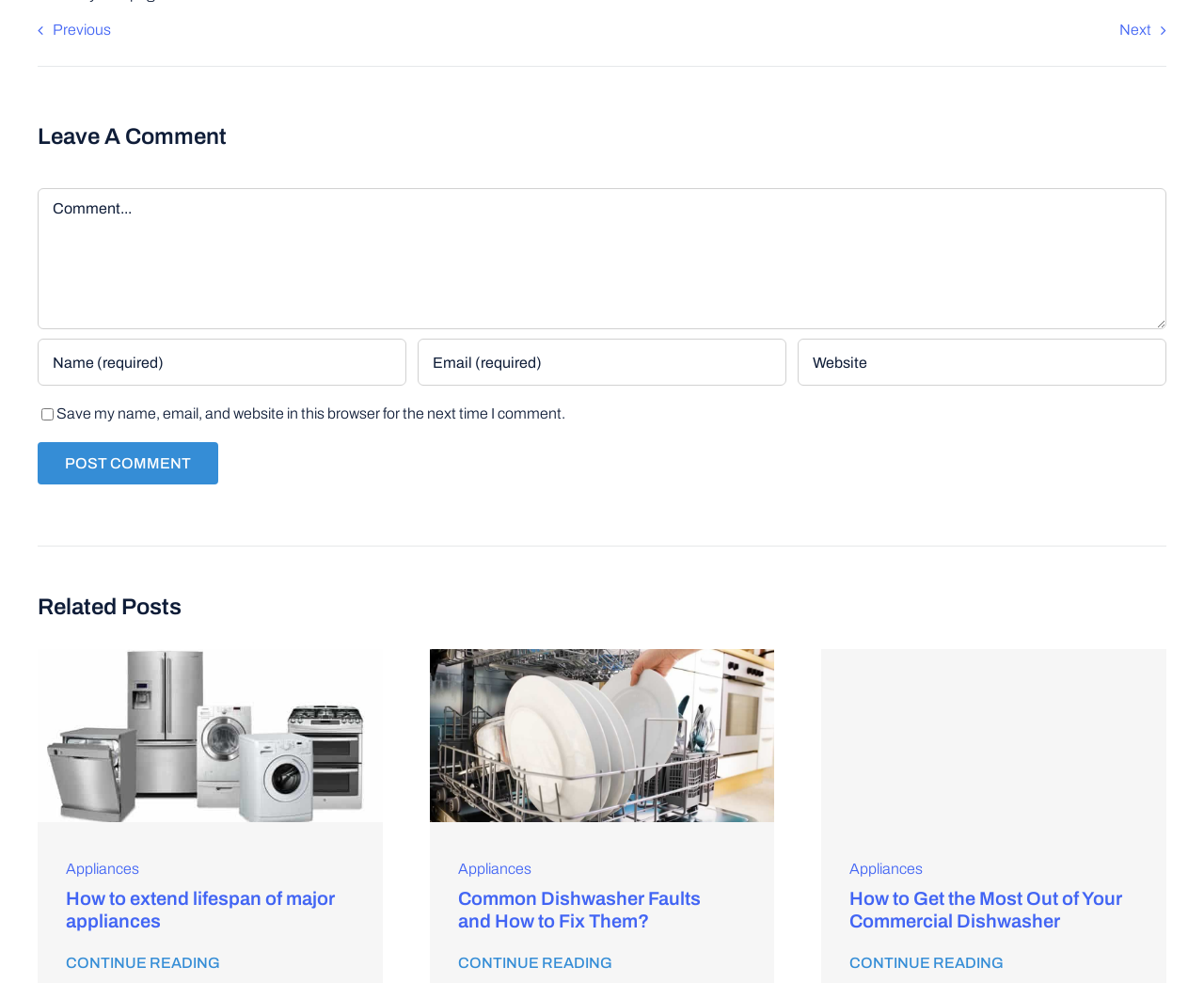Please determine the bounding box coordinates for the UI element described as: "name="submit" value="Post Comment"".

[0.031, 0.45, 0.181, 0.493]